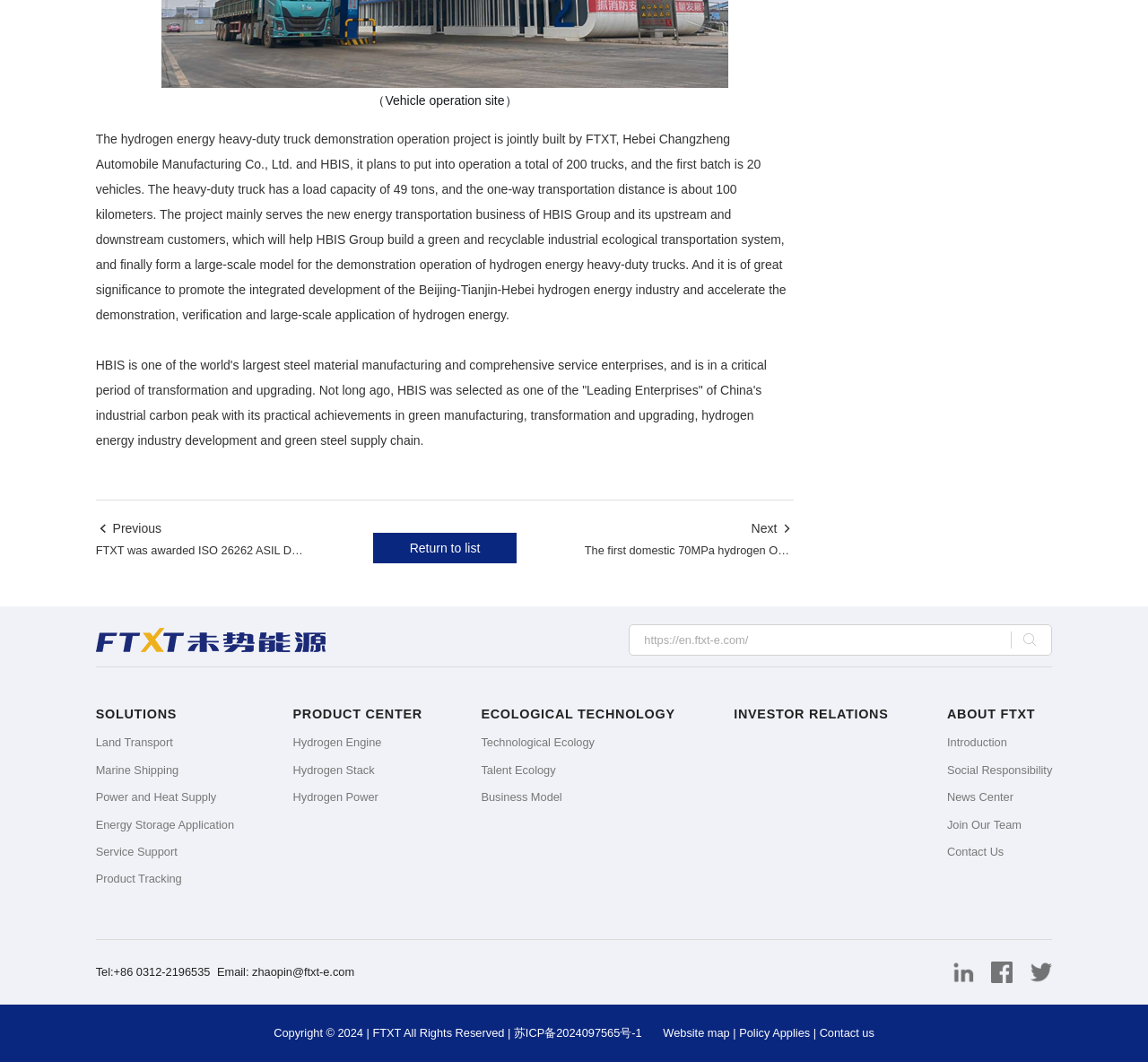Determine the bounding box coordinates in the format (top-left x, top-left y, bottom-right x, bottom-right y). Ensure all values are floating point numbers between 0 and 1. Identify the bounding box of the UI element described by: Power and Heat Supply

[0.083, 0.741, 0.204, 0.761]